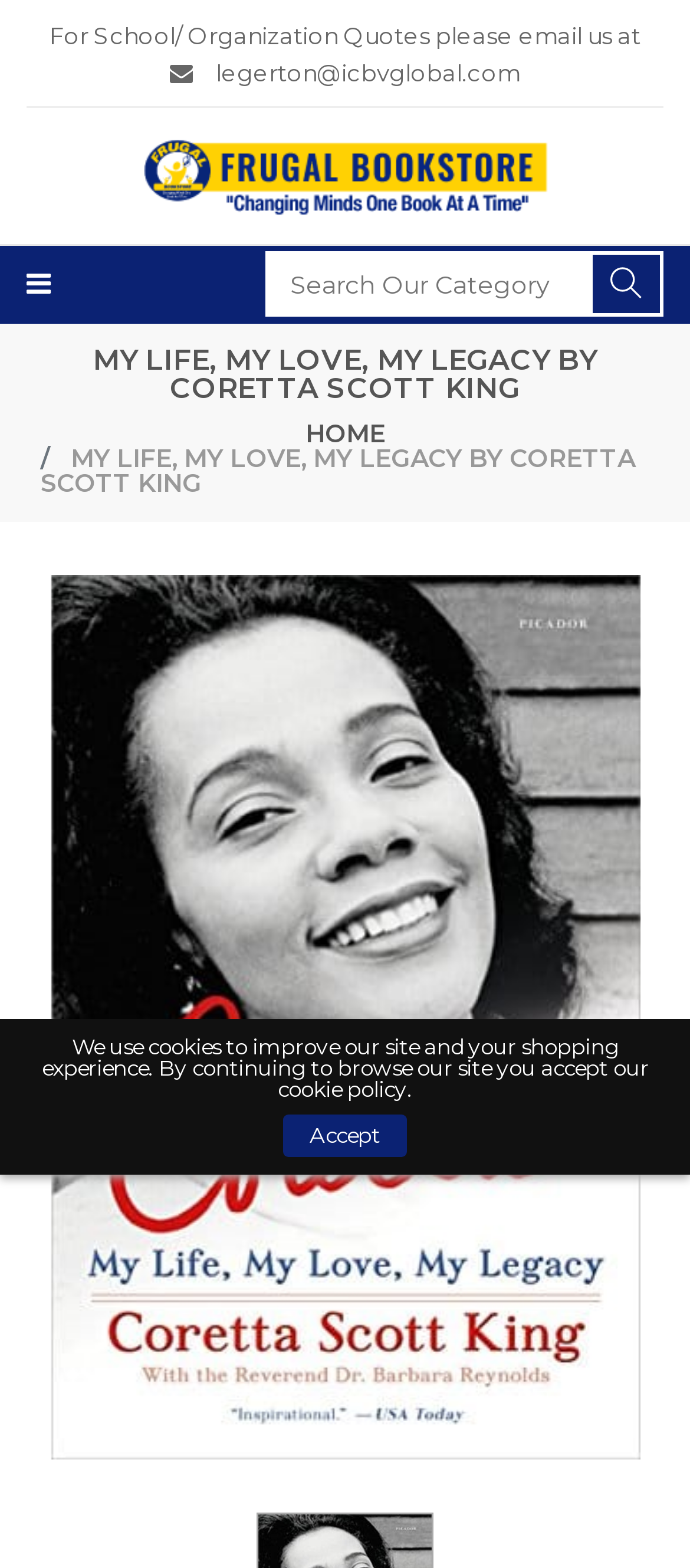Please provide the bounding box coordinate of the region that matches the element description: alt="Frugal Bookstore". Coordinates should be in the format (top-left x, top-left y, bottom-right x, bottom-right y) and all values should be between 0 and 1.

[0.205, 0.101, 0.795, 0.121]